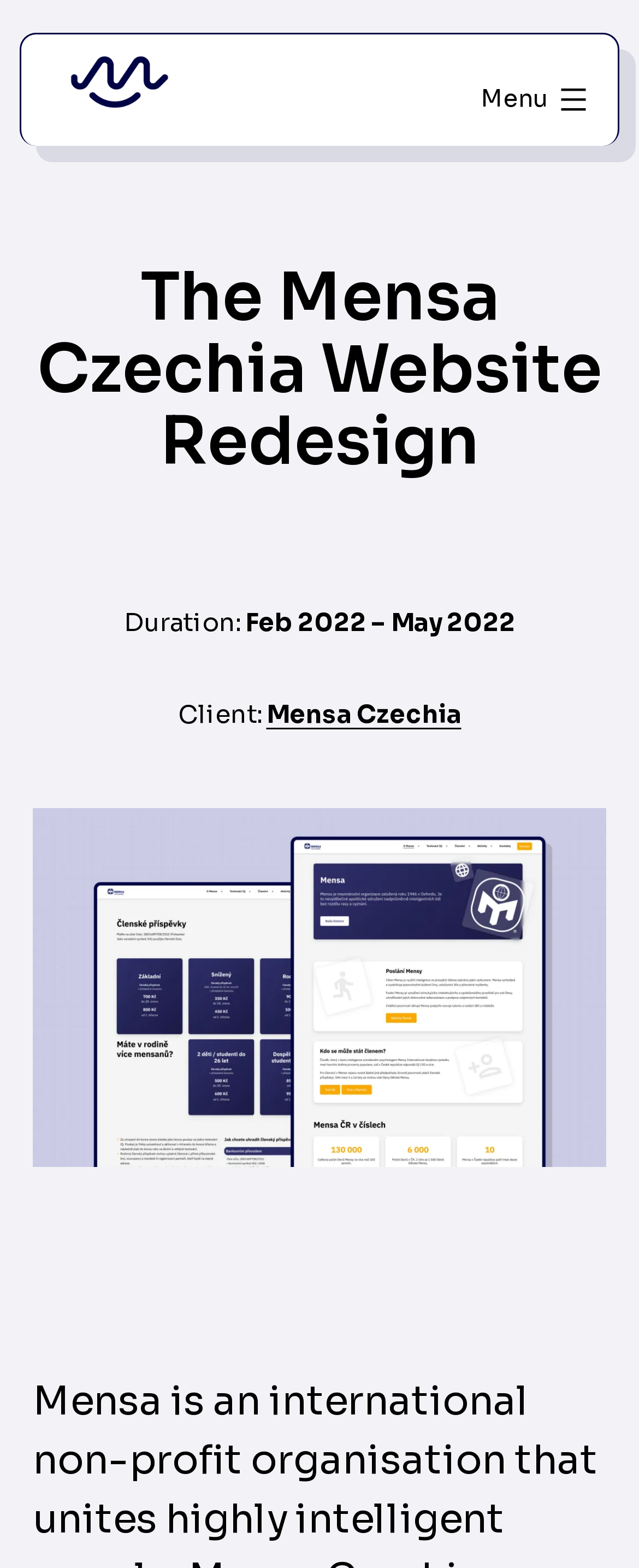Give a one-word or one-phrase response to the question: 
What is the client of the project?

Mensa Czechia